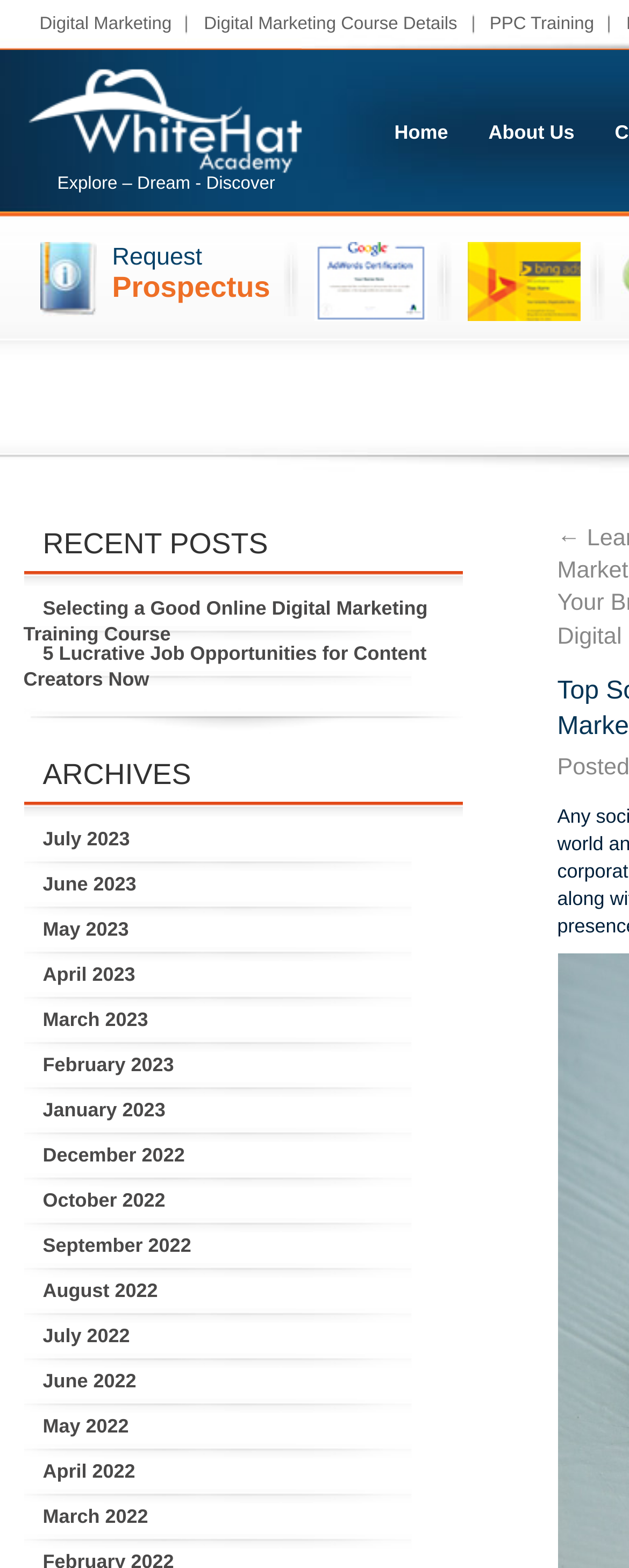What is the purpose of the 'Request Prospectus' link?
Provide a thorough and detailed answer to the question.

I inferred the purpose of the 'Request Prospectus' link by considering its context and location on the webpage. It is likely that clicking this link will allow users to request more information about the academy or its courses.